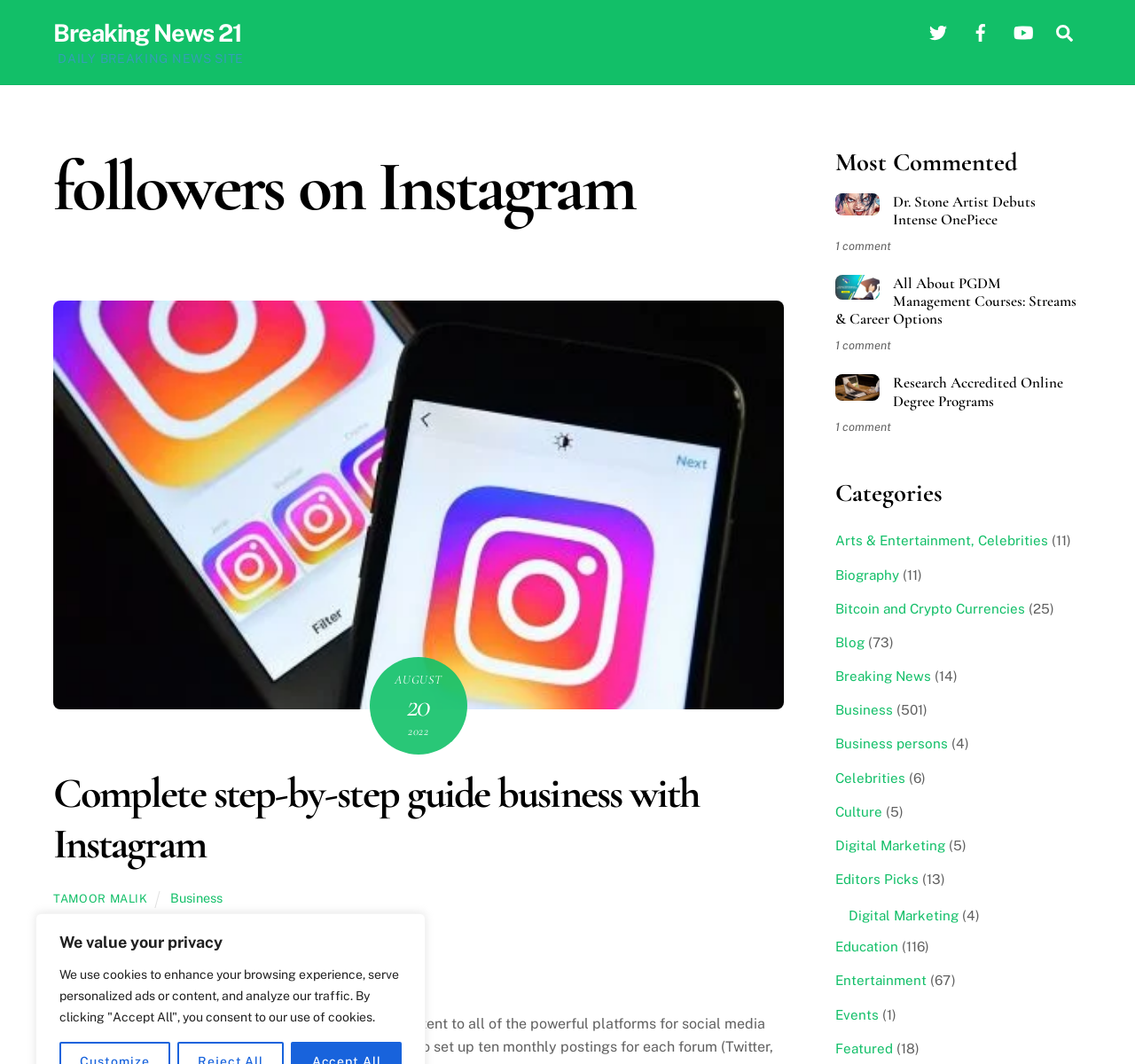Highlight the bounding box coordinates of the element you need to click to perform the following instruction: "Follow on Twitter."

[0.811, 0.021, 0.842, 0.037]